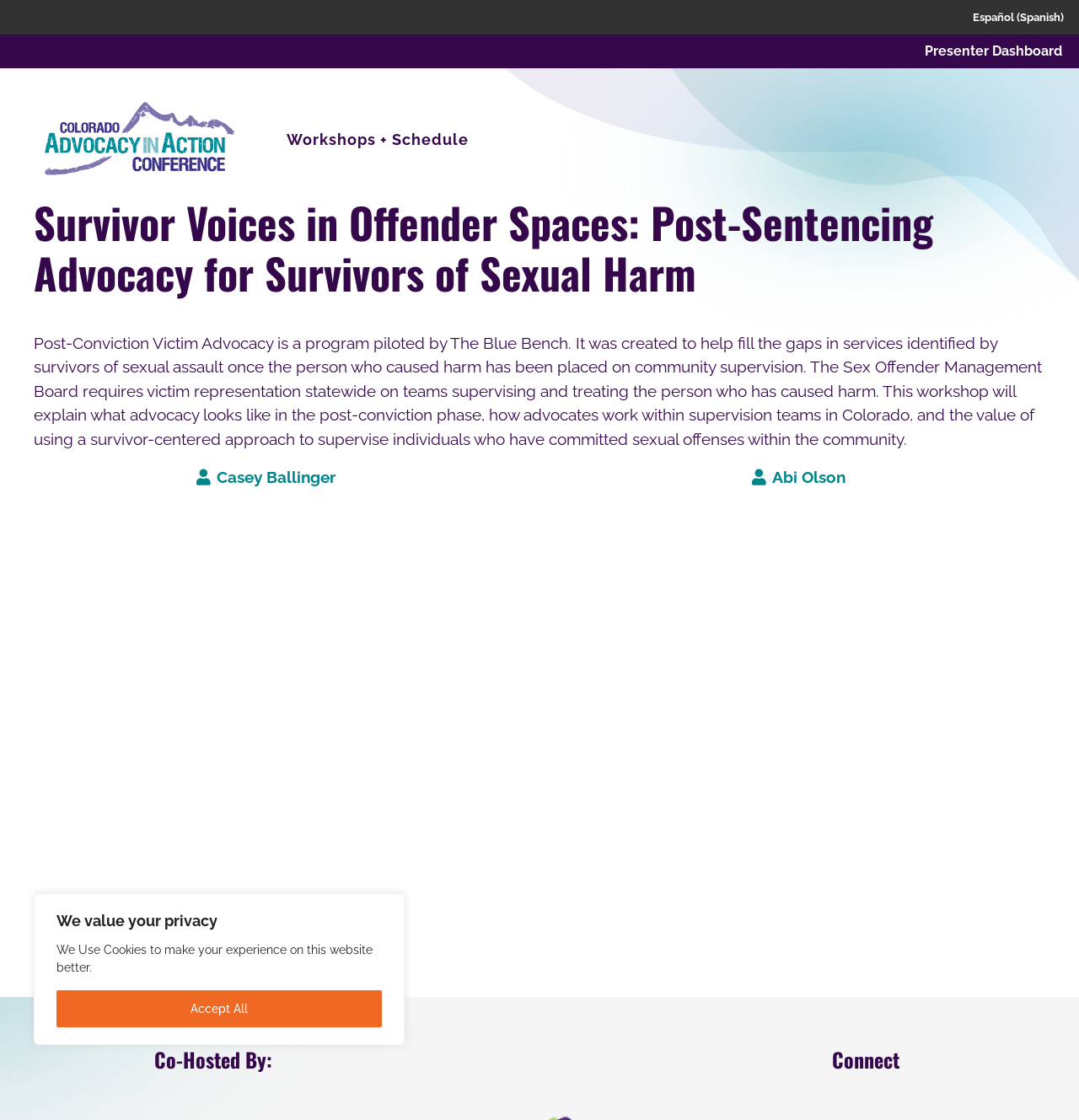Provide your answer in a single word or phrase: 
What is the topic of the workshop?

Post-Sentencing Advocacy for Survivors of Sexual Harm